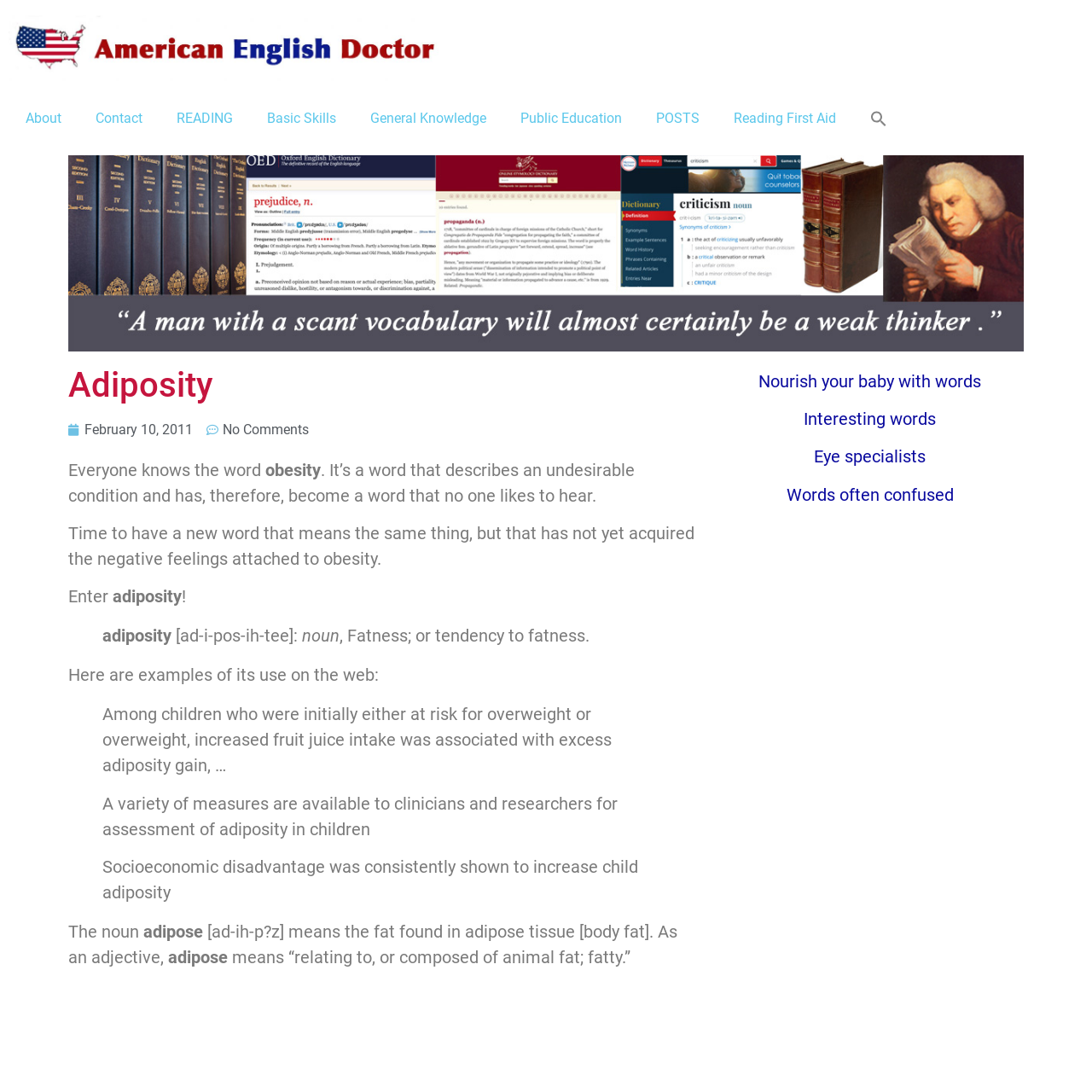What is the replacement for the word 'obesity'?
Examine the webpage screenshot and provide an in-depth answer to the question.

The webpage is discussing the word 'obesity' and its negative connotations, and then introduces a new word 'adiposity' that means the same thing but without the negative feelings attached to it.